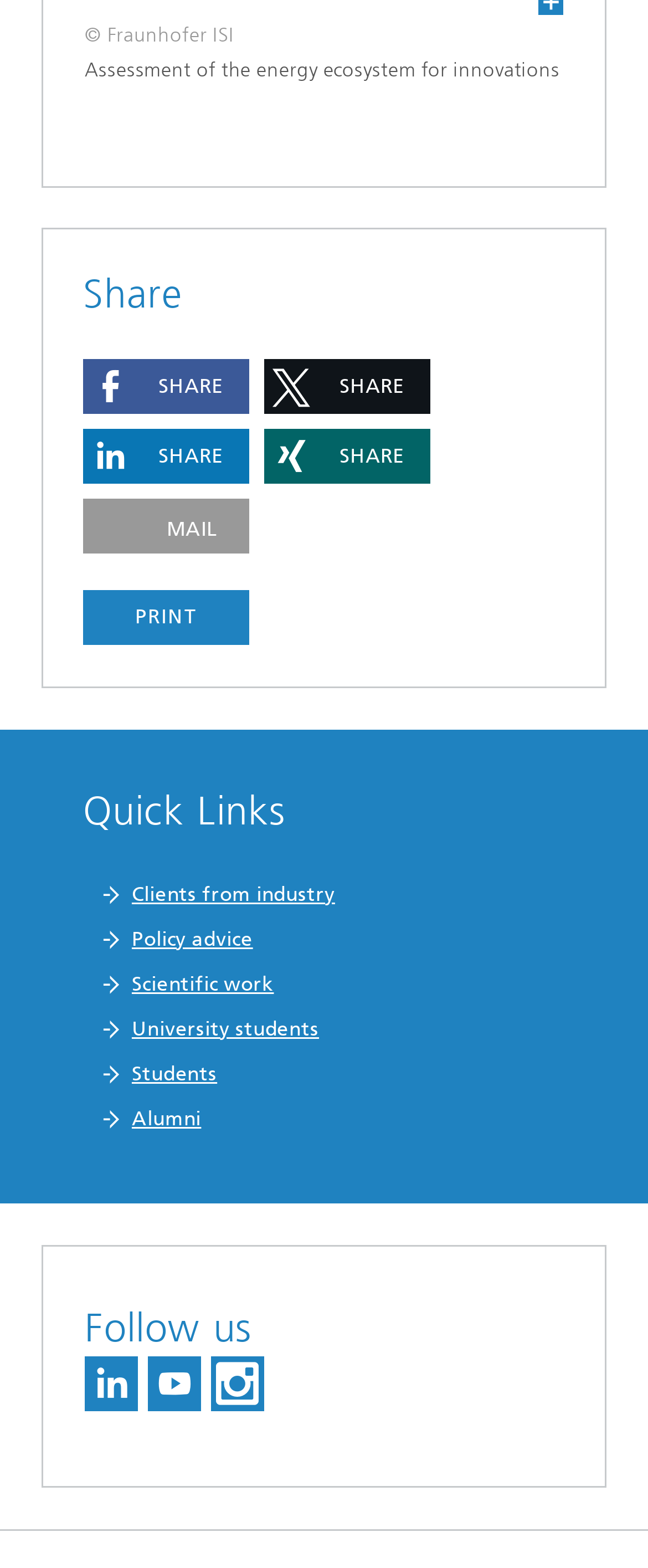Please provide the bounding box coordinates for the UI element as described: "University students". The coordinates must be four floats between 0 and 1, represented as [left, top, right, bottom].

[0.203, 0.649, 0.492, 0.663]